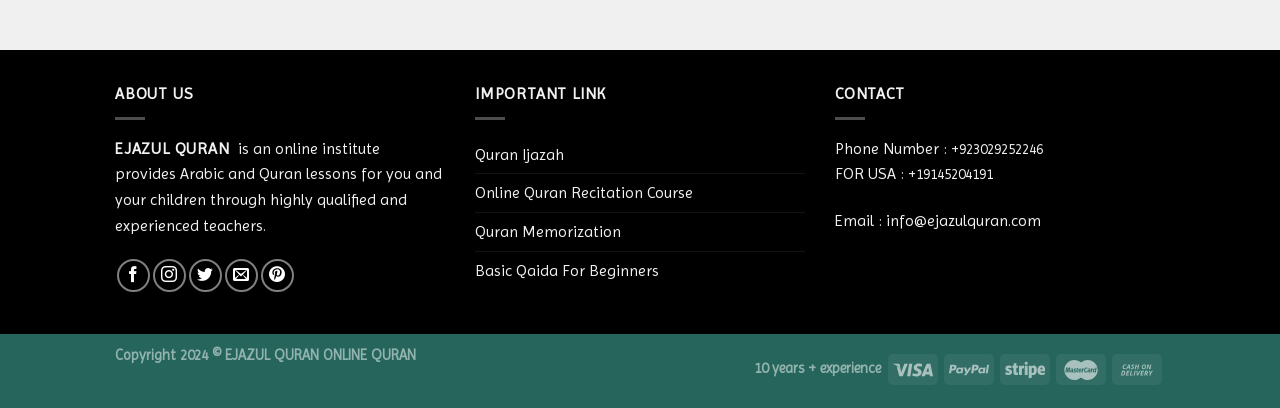What is the phone number for USA?
Using the information from the image, give a concise answer in one word or a short phrase.

+19145204191